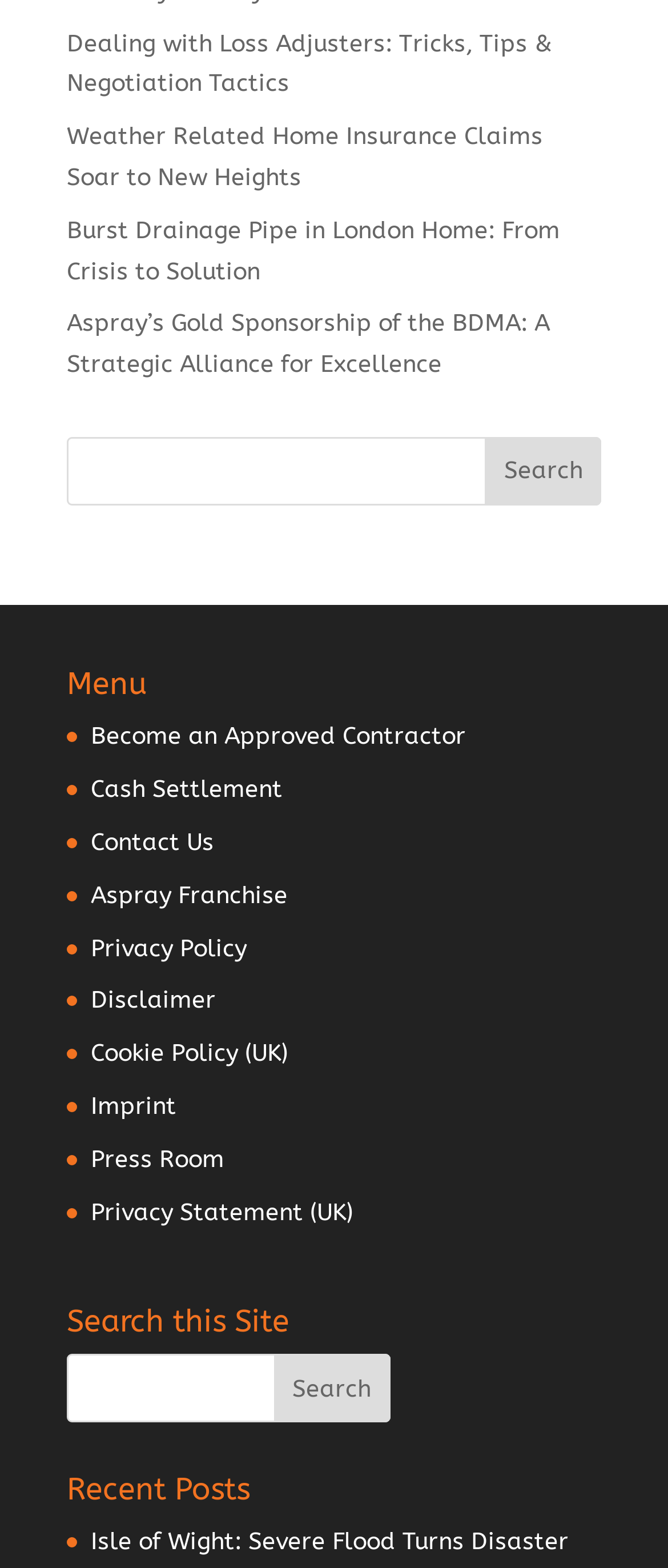Please use the details from the image to answer the following question comprehensively:
What is the last link on the webpage?

The last link on the webpage is 'Privacy Statement (UK)' which is located at the bottom of the webpage with a bounding box coordinate of [0.136, 0.763, 0.528, 0.782].